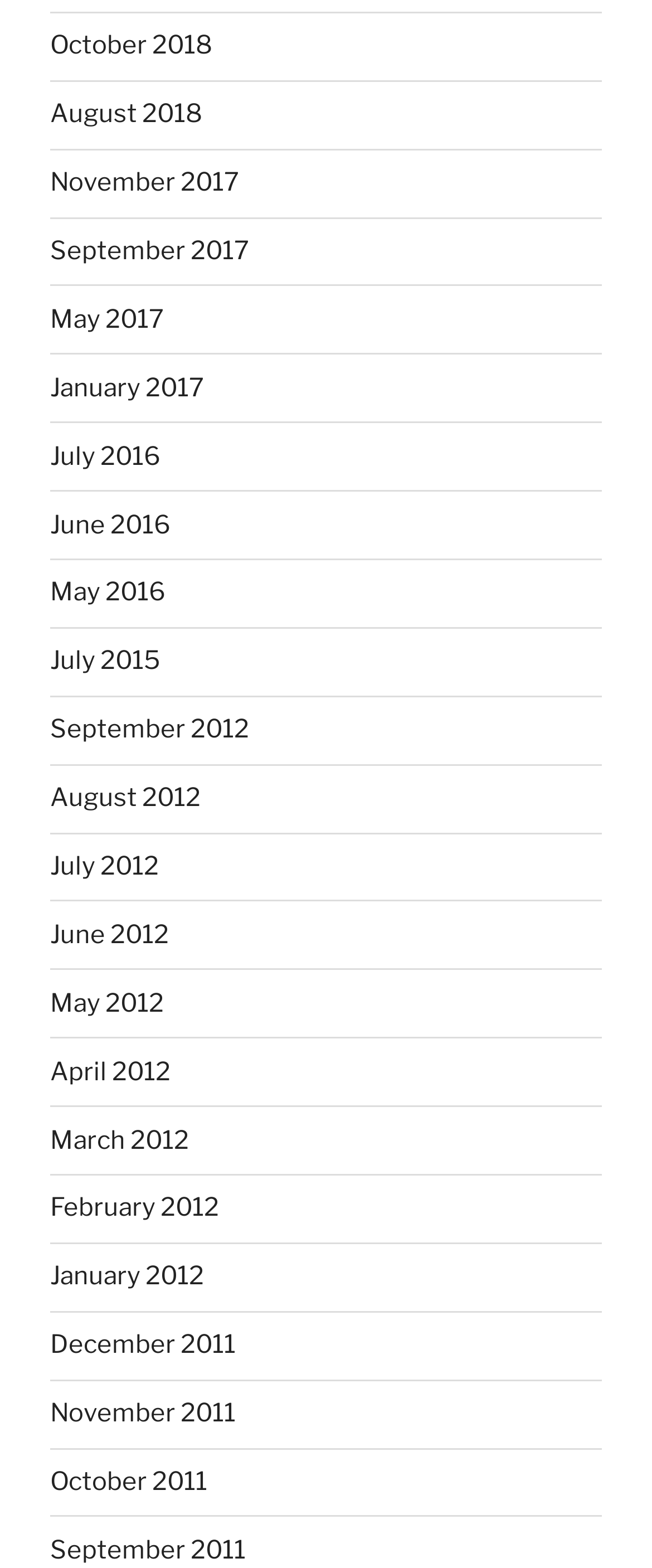Kindly determine the bounding box coordinates for the area that needs to be clicked to execute this instruction: "view November 2017".

[0.077, 0.107, 0.367, 0.126]